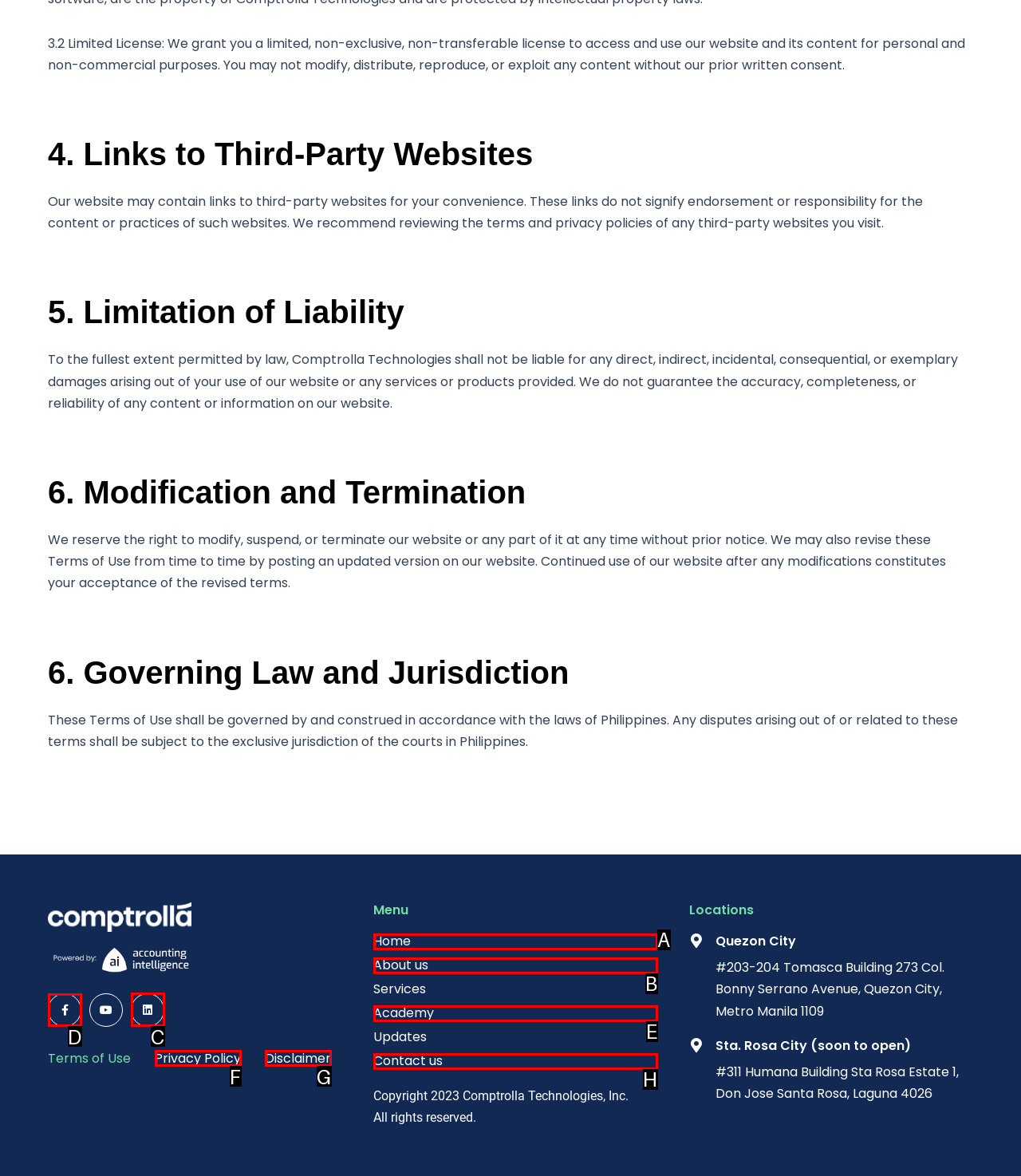Which UI element's letter should be clicked to achieve the task: Click on Facebook link
Provide the letter of the correct choice directly.

D